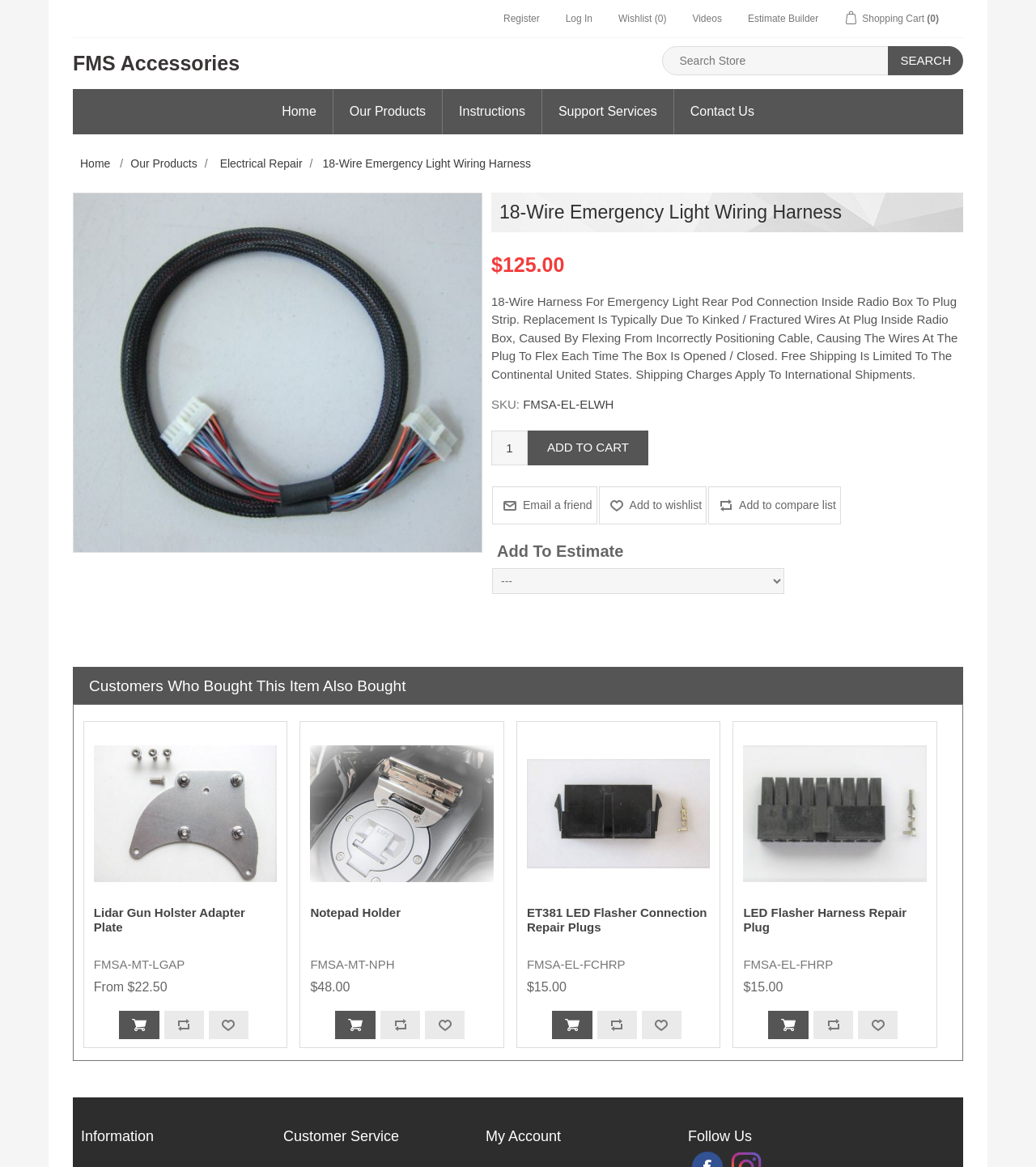Please specify the bounding box coordinates in the format (top-left x, top-left y, bottom-right x, bottom-right y), with values ranging from 0 to 1. Identify the bounding box for the UI component described as follows: Register

[0.486, 0.001, 0.521, 0.032]